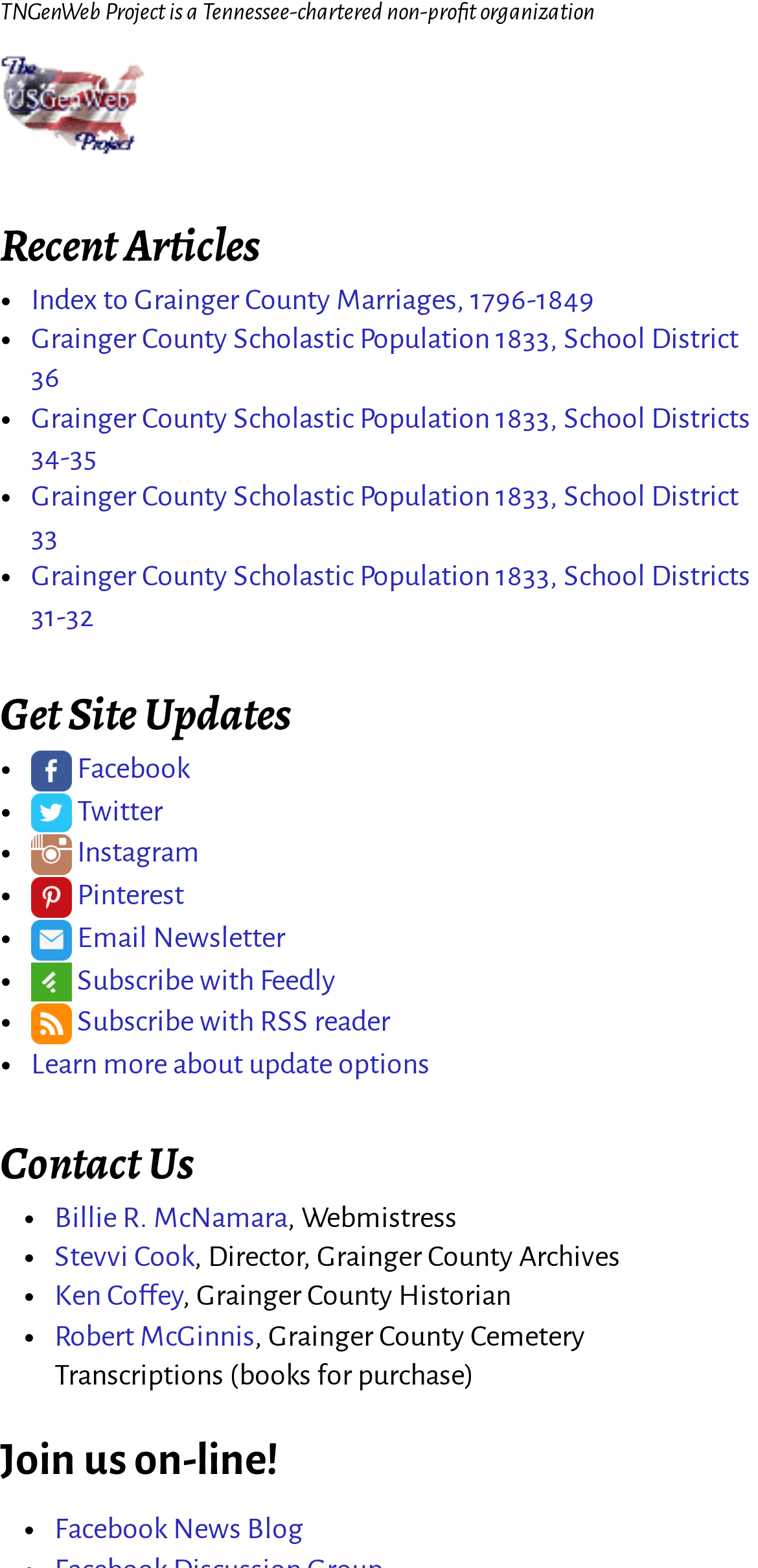Determine the bounding box coordinates of the section to be clicked to follow the instruction: "Contact Billie R. McNamara". The coordinates should be given as four float numbers between 0 and 1, formatted as [left, top, right, bottom].

[0.072, 0.766, 0.379, 0.786]